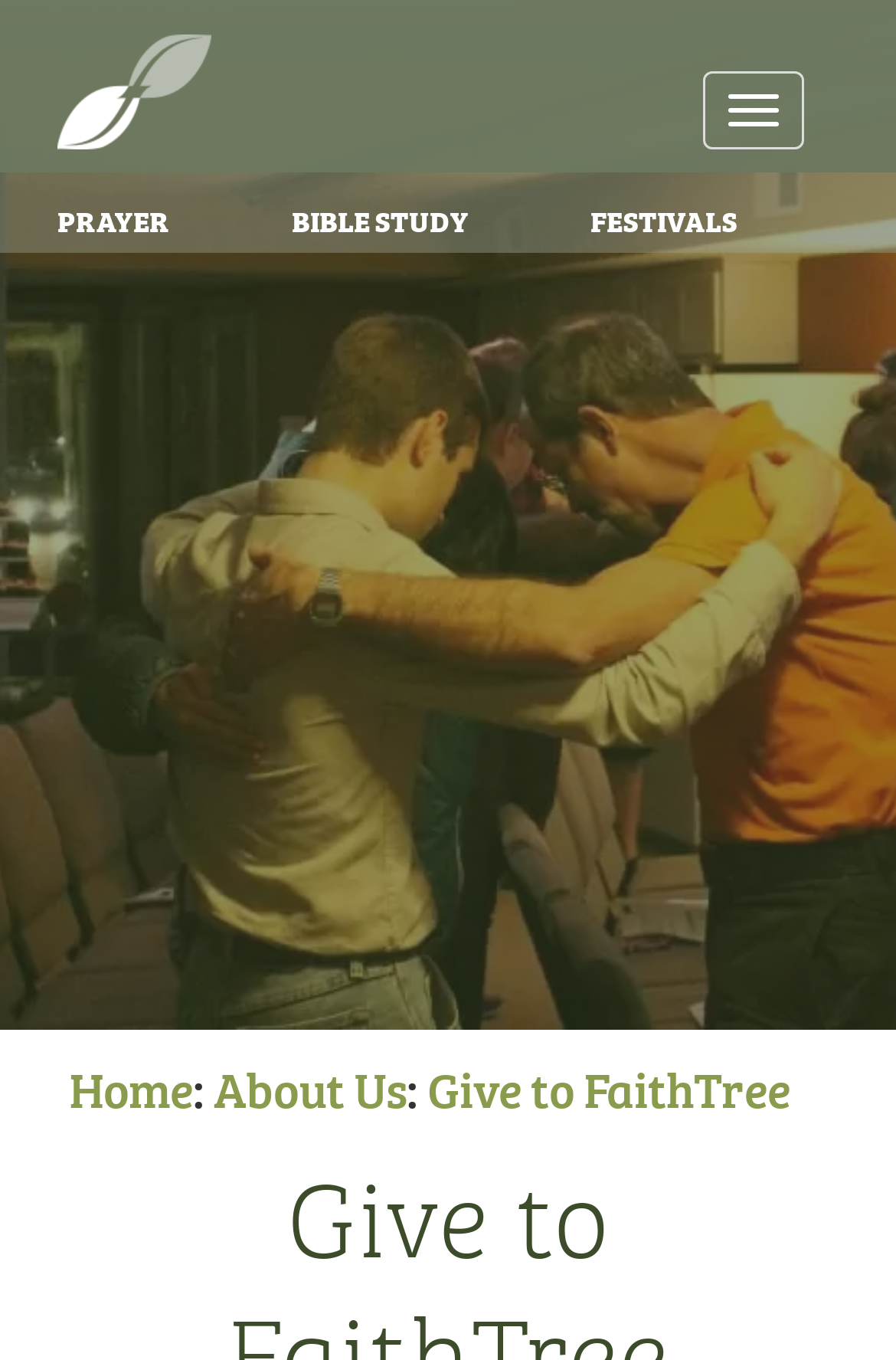Provide a comprehensive description of the webpage.

The webpage appears to be the "Give to FaithTree" page on FaithTree.com. At the top left corner, there is a FaithTree logo, which is an image. Next to the logo, there are three main navigation links: "PRAYER", "BIBLE STUDY", and "FESTIVALS". These links are positioned horizontally, with "PRAYER" on the left, "BIBLE STUDY" in the middle, and "FESTIVALS" on the right.

On the top right corner, there is a "Toggle navigation" button. Below the navigation links, the webpage has a main content area. At the bottom of the page, there are four links: "Home", "About Us", and "Give to FaithTree", which is the current page. These links are positioned horizontally, with "Home" on the left and "Give to FaithTree" on the right. There is also a colon (:) symbol between the "Home" and "About Us" links.

The meta description mentions that the webpage is about the amazing things that have happened amidst the fellowship over the past four and a half years, with a focus on the unexpected events of the past year. However, this description is not directly reflected in the accessibility tree, which suggests that the webpage may have more content below the fold or in other areas not captured by the accessibility tree.